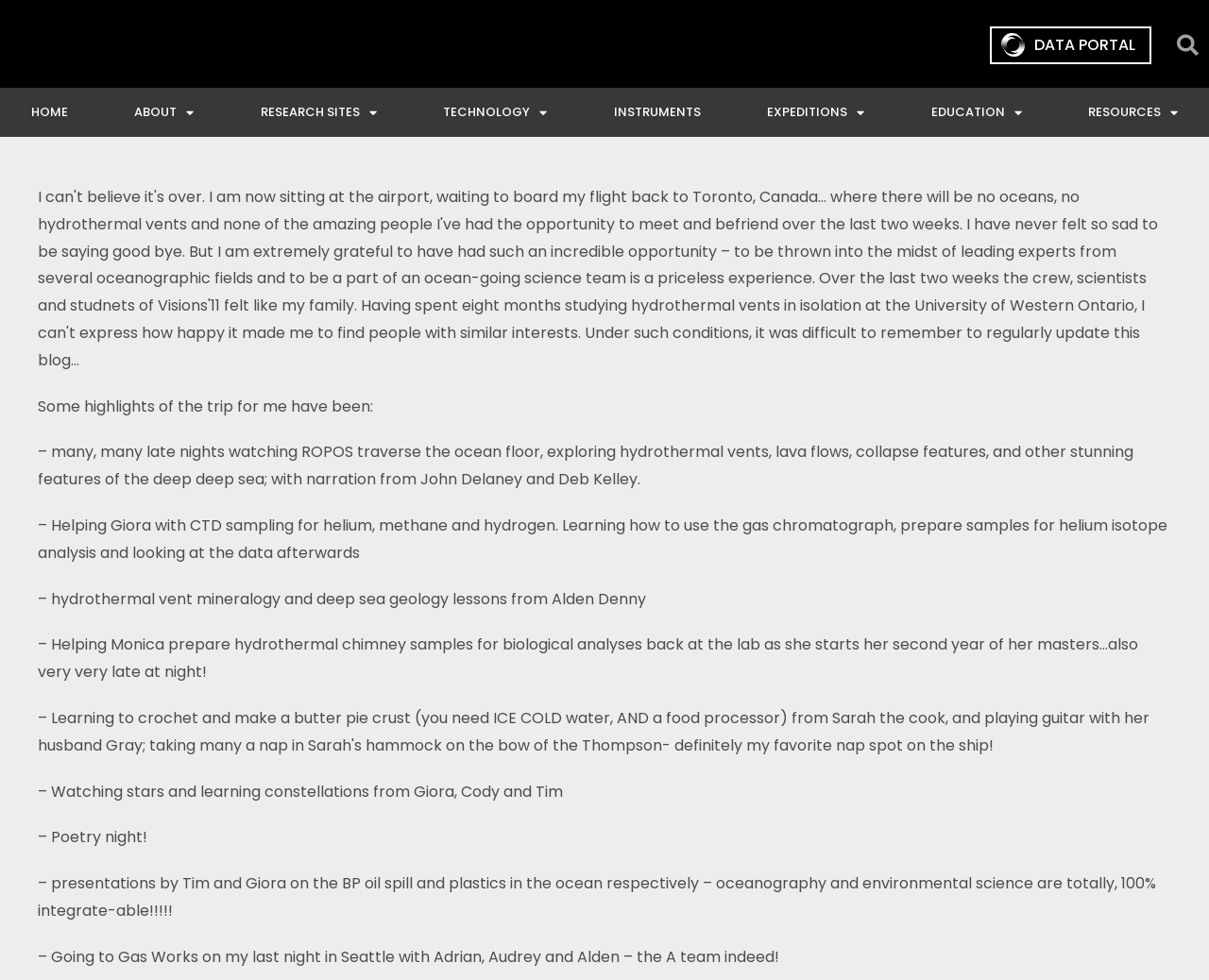Please provide a short answer using a single word or phrase for the question:
How many links are on the top navigation bar?

8